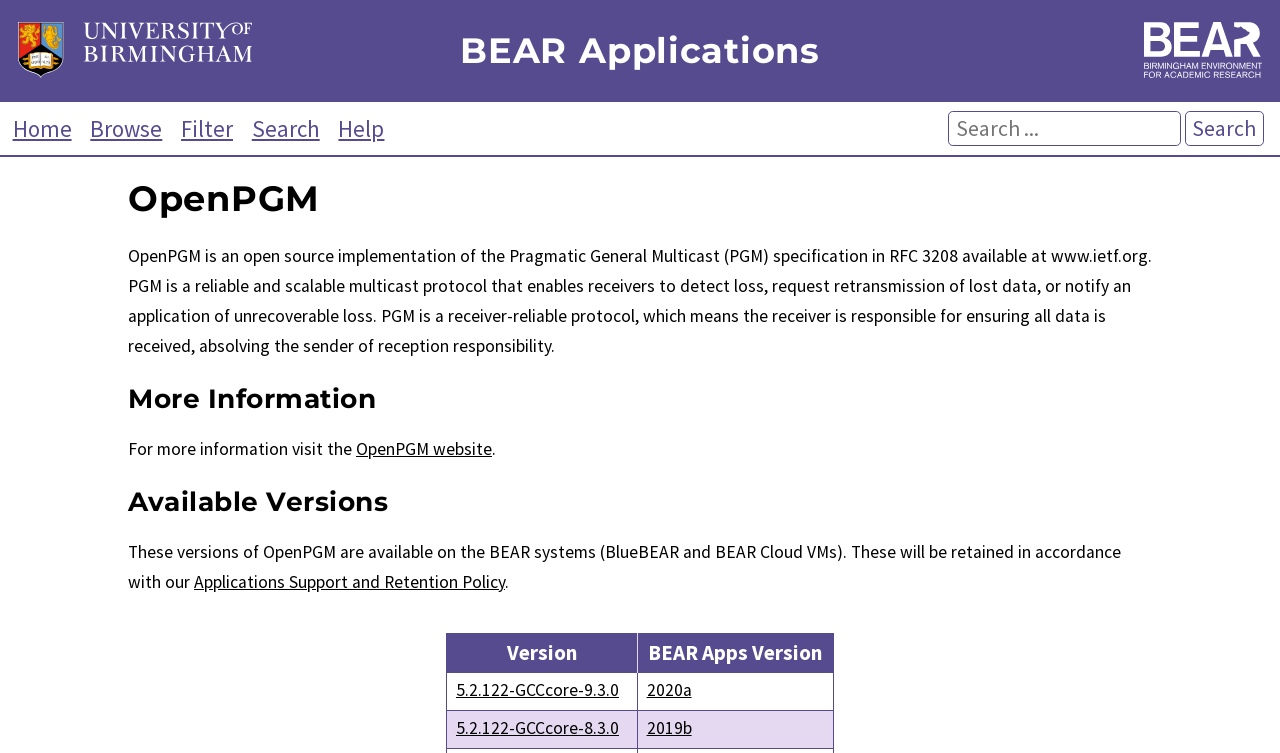Please determine the bounding box coordinates of the element to click on in order to accomplish the following task: "View version 5.2.122-GCCcore-9.3.0". Ensure the coordinates are four float numbers ranging from 0 to 1, i.e., [left, top, right, bottom].

[0.349, 0.893, 0.498, 0.943]